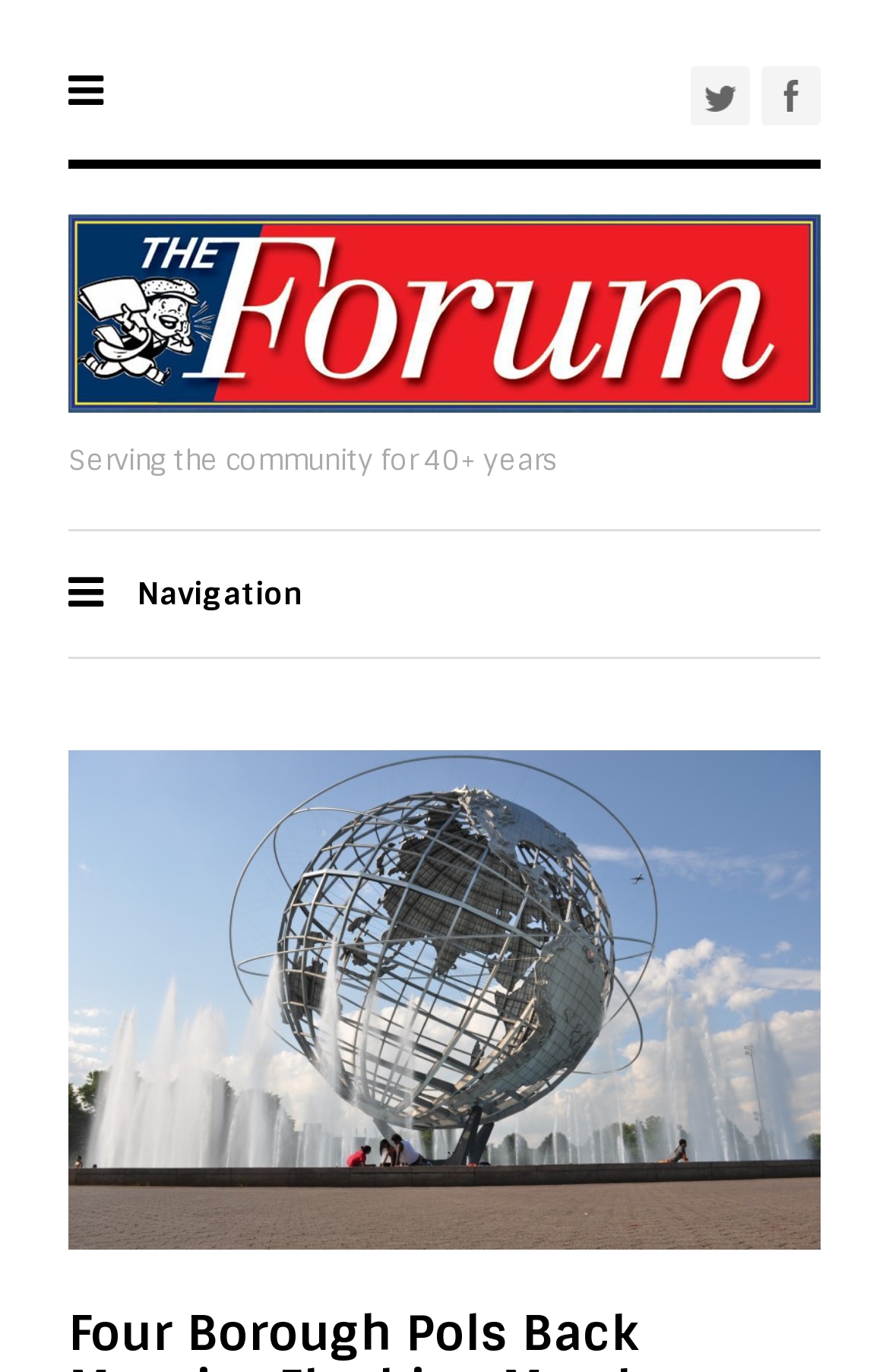Given the description "title="twitter"", determine the bounding box of the corresponding UI element.

[0.777, 0.048, 0.844, 0.091]